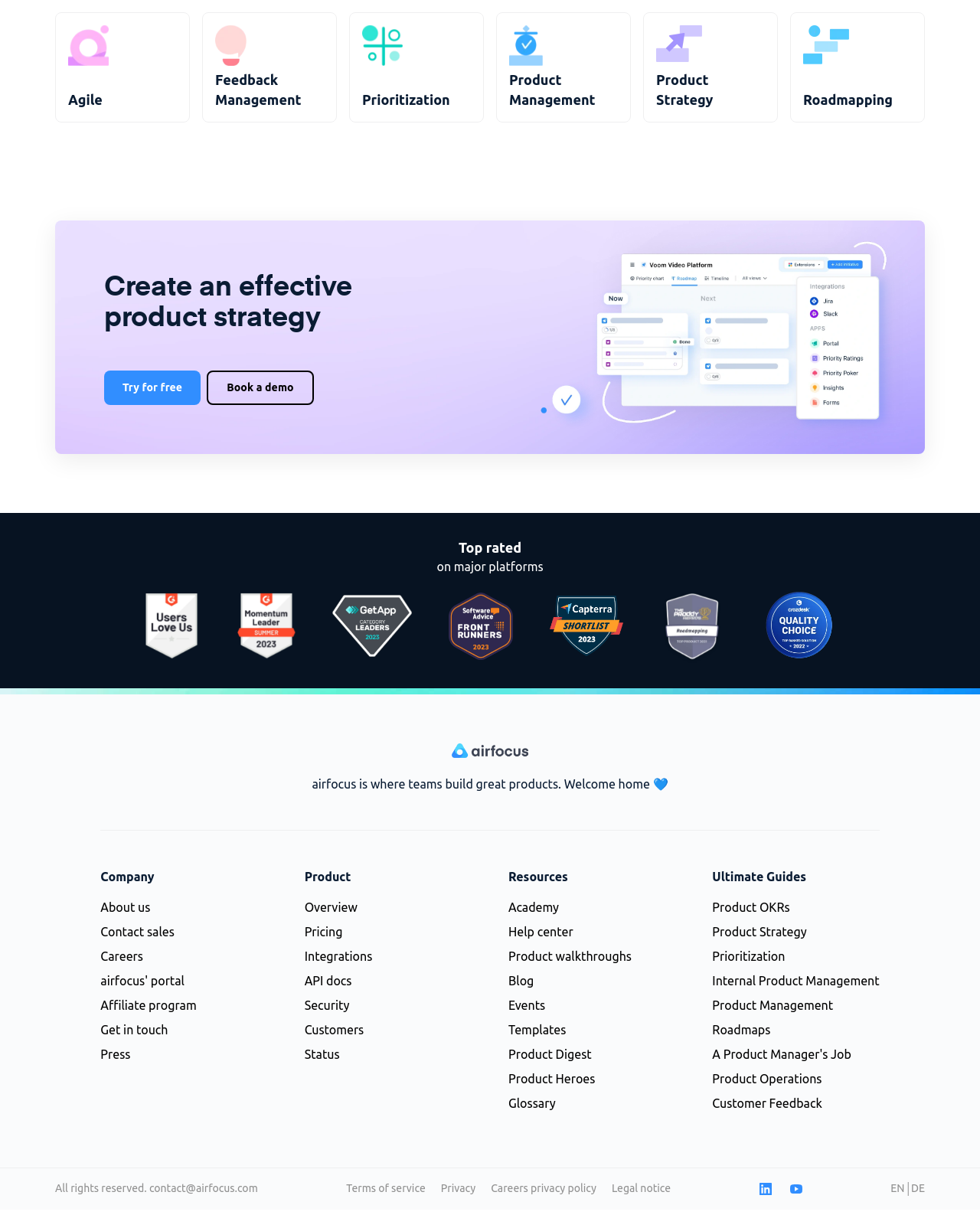Determine the bounding box coordinates for the HTML element mentioned in the following description: "A Product Manager's Job". The coordinates should be a list of four floats ranging from 0 to 1, represented as [left, top, right, bottom].

[0.727, 0.853, 0.869, 0.864]